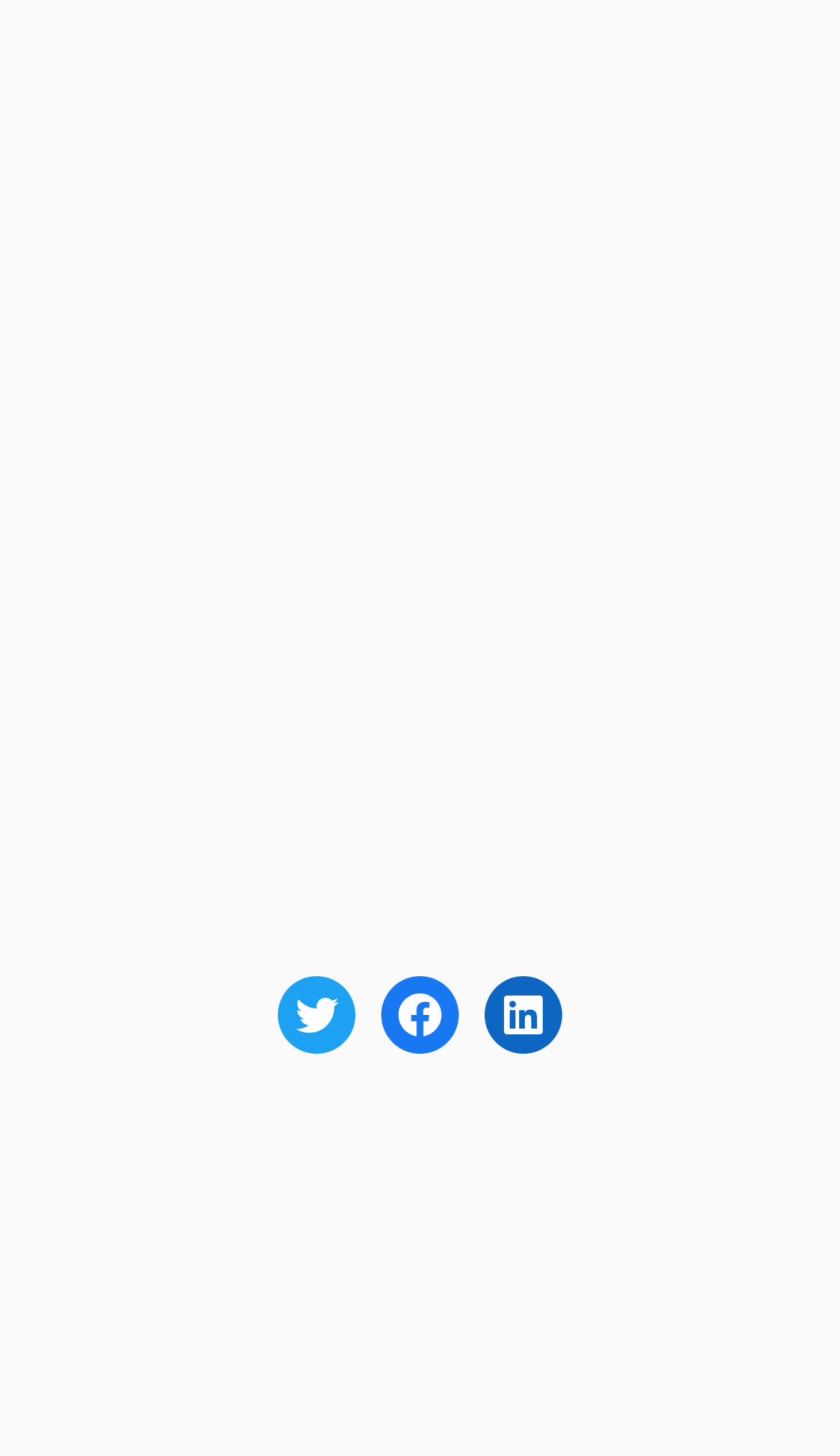Identify the bounding box coordinates of the clickable region necessary to fulfill the following instruction: "Get information on obtaining an Australian student visa". The bounding box coordinates should be four float numbers between 0 and 1, i.e., [left, top, right, bottom].

[0.054, 0.182, 0.275, 0.324]